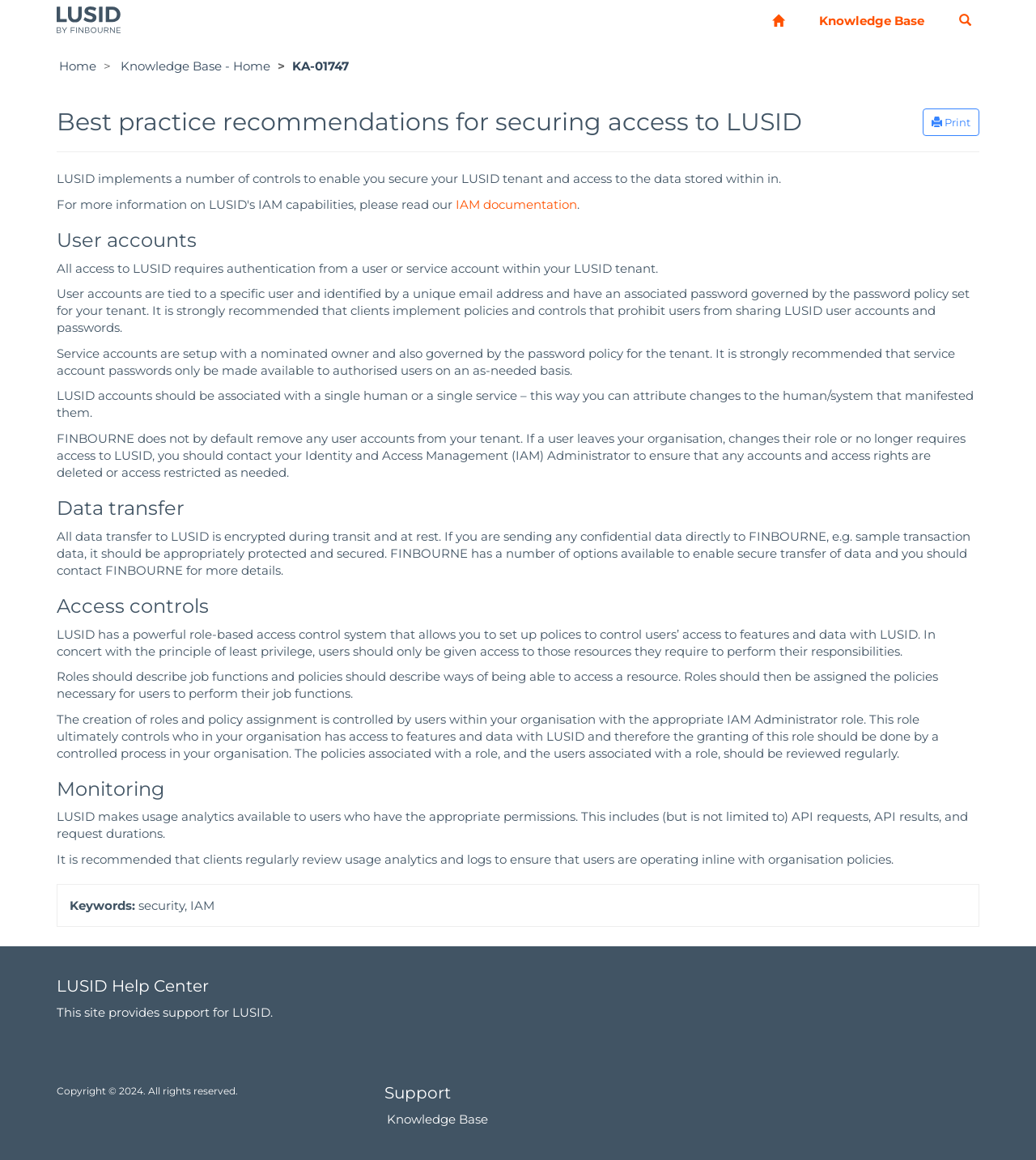What is the purpose of the 'Search' button?
Please respond to the question thoroughly and include all relevant details.

The 'Search' button is located in the menubar and has a popup menu, suggesting that it is used to search the Knowledge Base, which is a section of the webpage that provides information and resources related to LUSID.